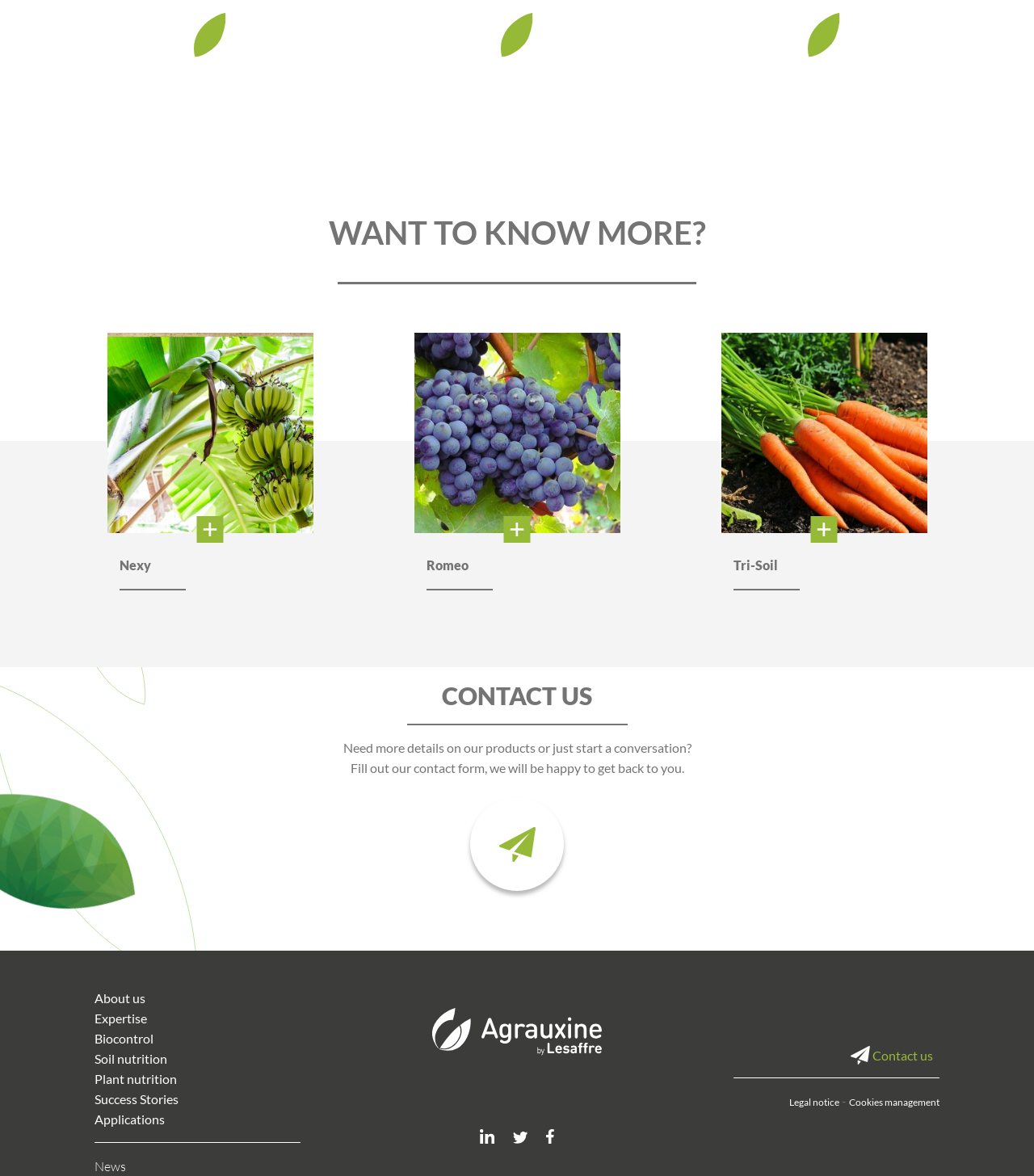What is the purpose of the 'CONTACT US' section?
Examine the image and give a concise answer in one word or a short phrase.

To get in touch